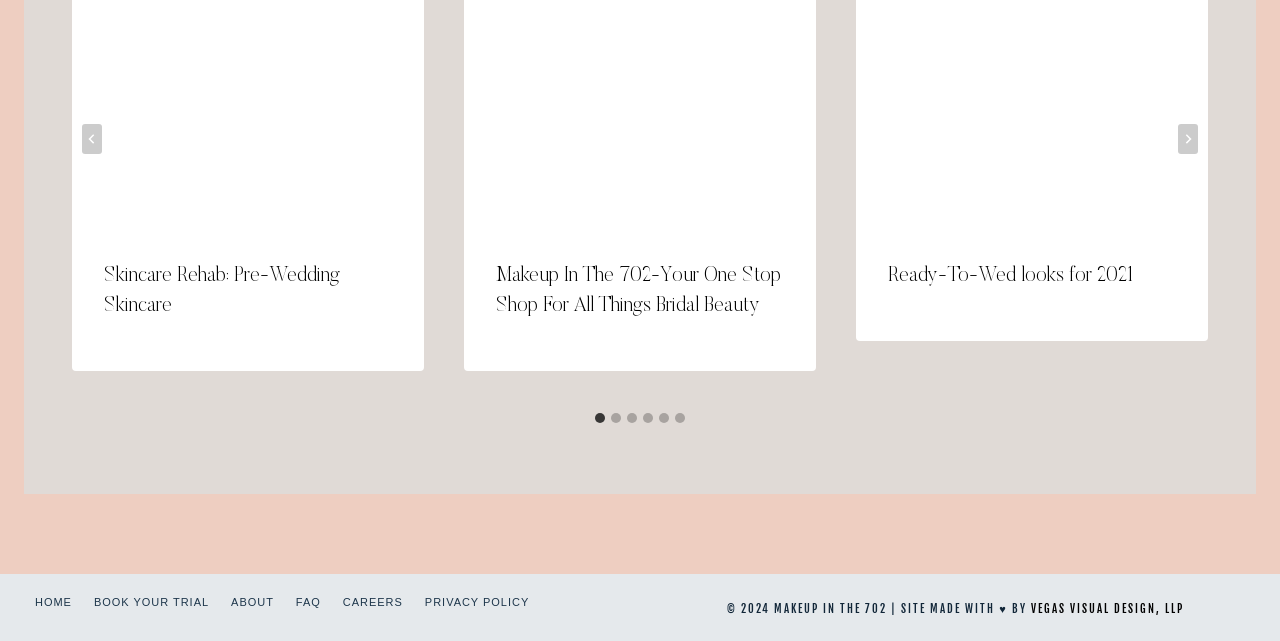Identify the bounding box coordinates of the area you need to click to perform the following instruction: "Visit the VEGAS VISUAL DESIGN, LLP website".

[0.805, 0.94, 0.925, 0.962]